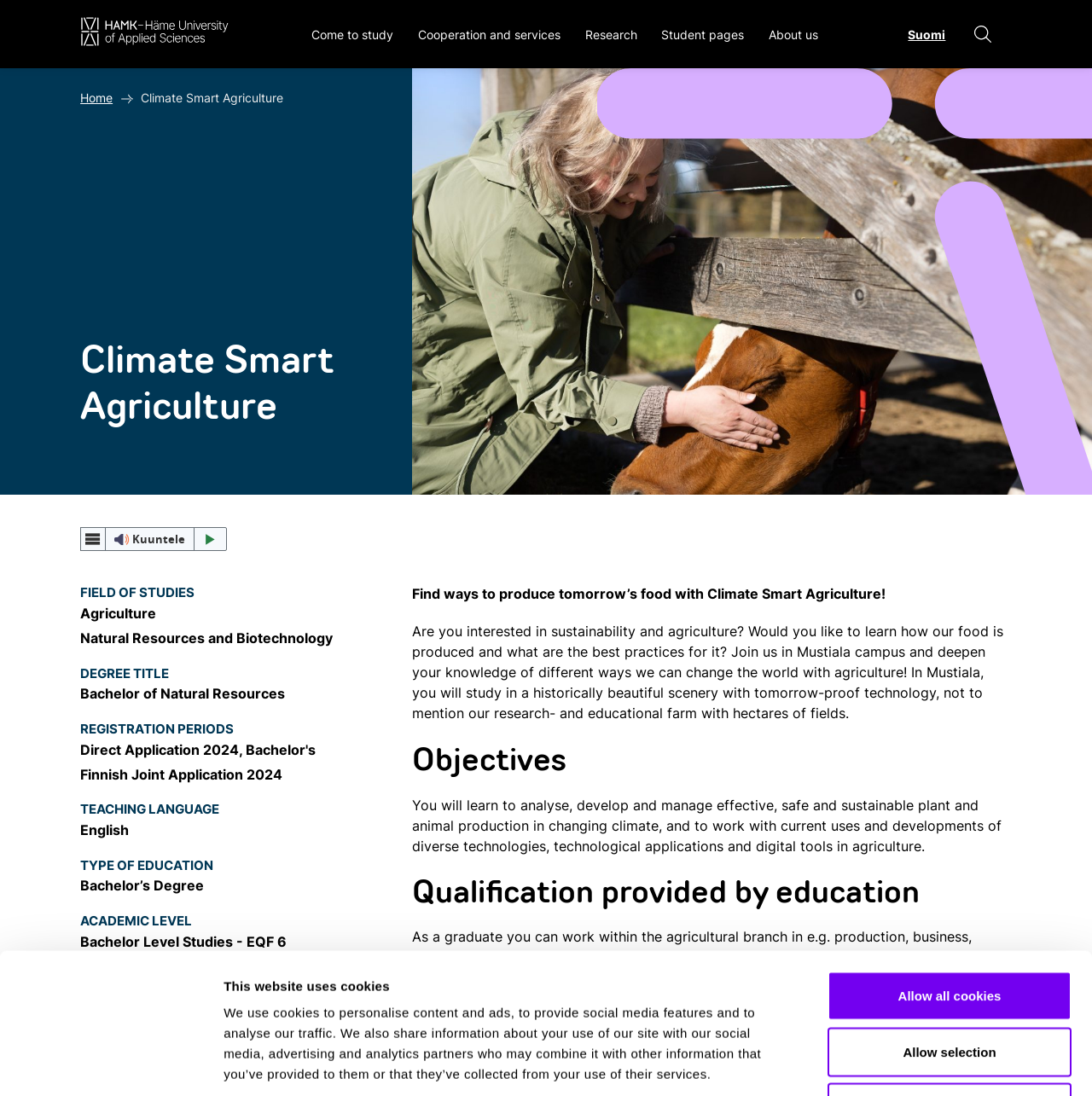Determine the bounding box for the UI element as described: "parent_node: Kuuntele aria-label="webReader-valikko" title="webReader-valikko"". The coordinates should be represented as four float numbers between 0 and 1, formatted as [left, top, right, bottom].

[0.074, 0.481, 0.097, 0.503]